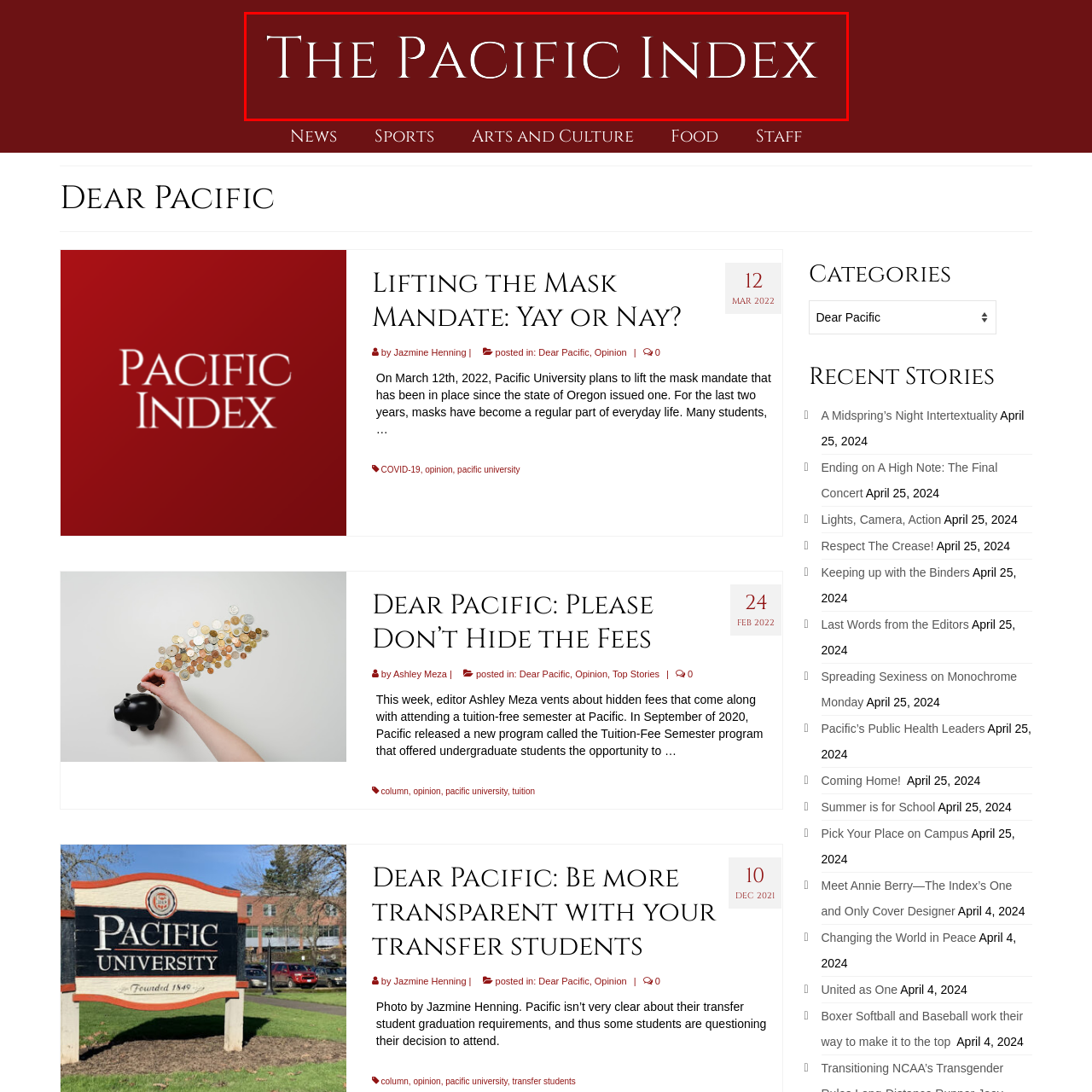Focus on the image enclosed by the red outline and give a short answer: What is the purpose of the logo in the webpage?

Central identifier